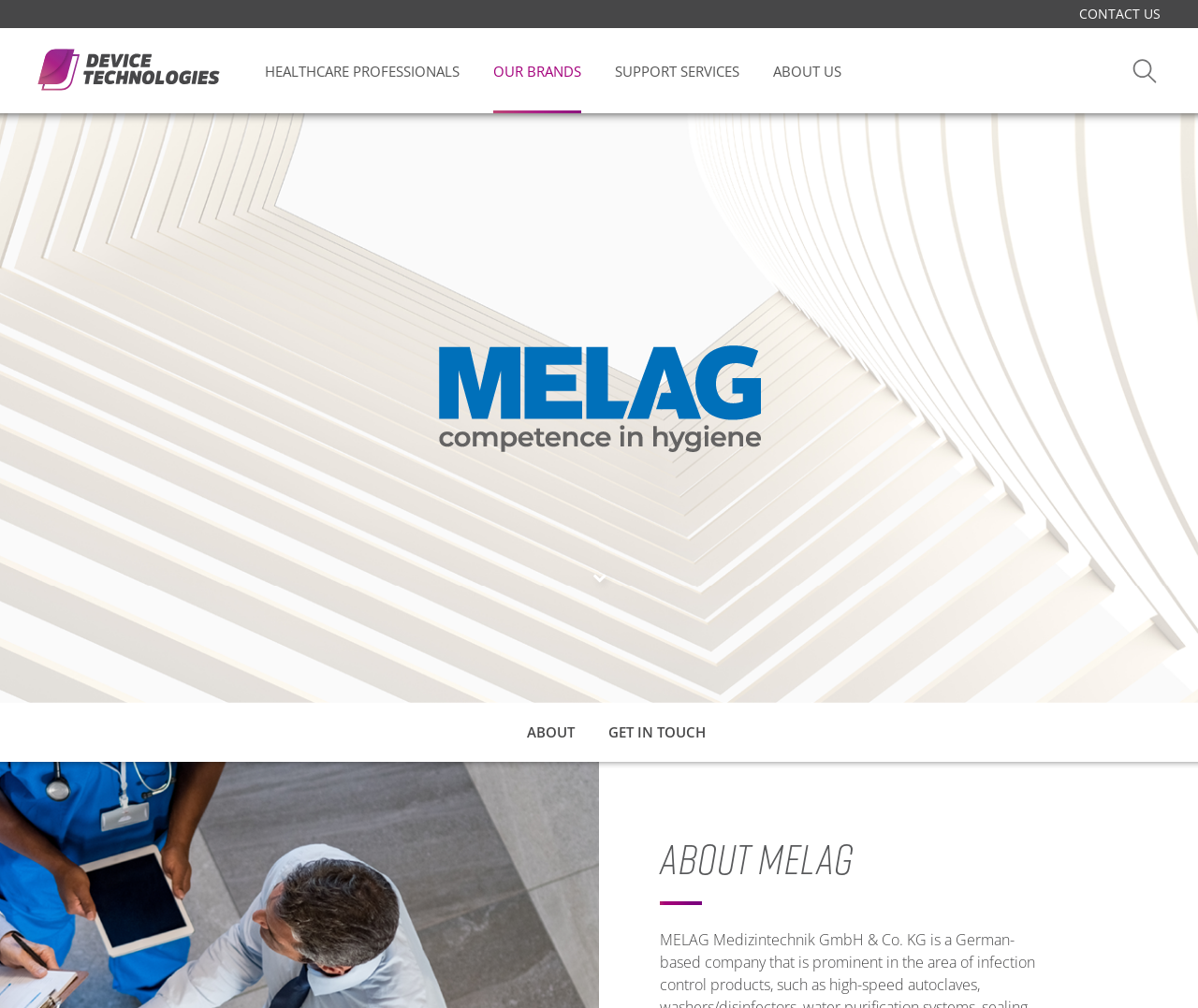Bounding box coordinates should be provided in the format (top-left x, top-left y, bottom-right x, bottom-right y) with all values between 0 and 1. Identify the bounding box for this UI element: GET IN TOUCH

[0.493, 0.697, 0.603, 0.756]